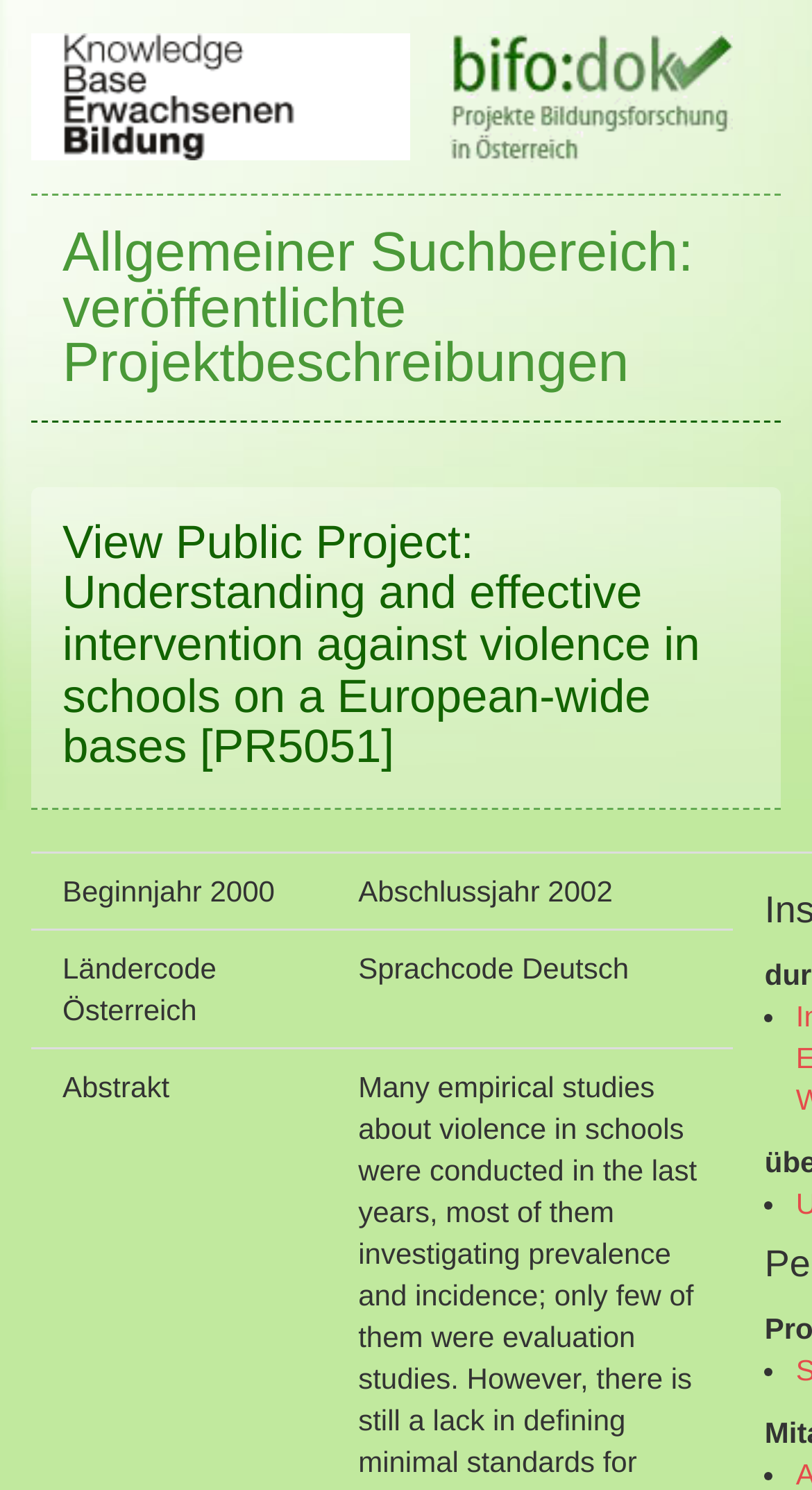Extract the main heading text from the webpage.

View Public Project: Understanding and effective intervention against violence in schools on a European-wide bases [PR5051]